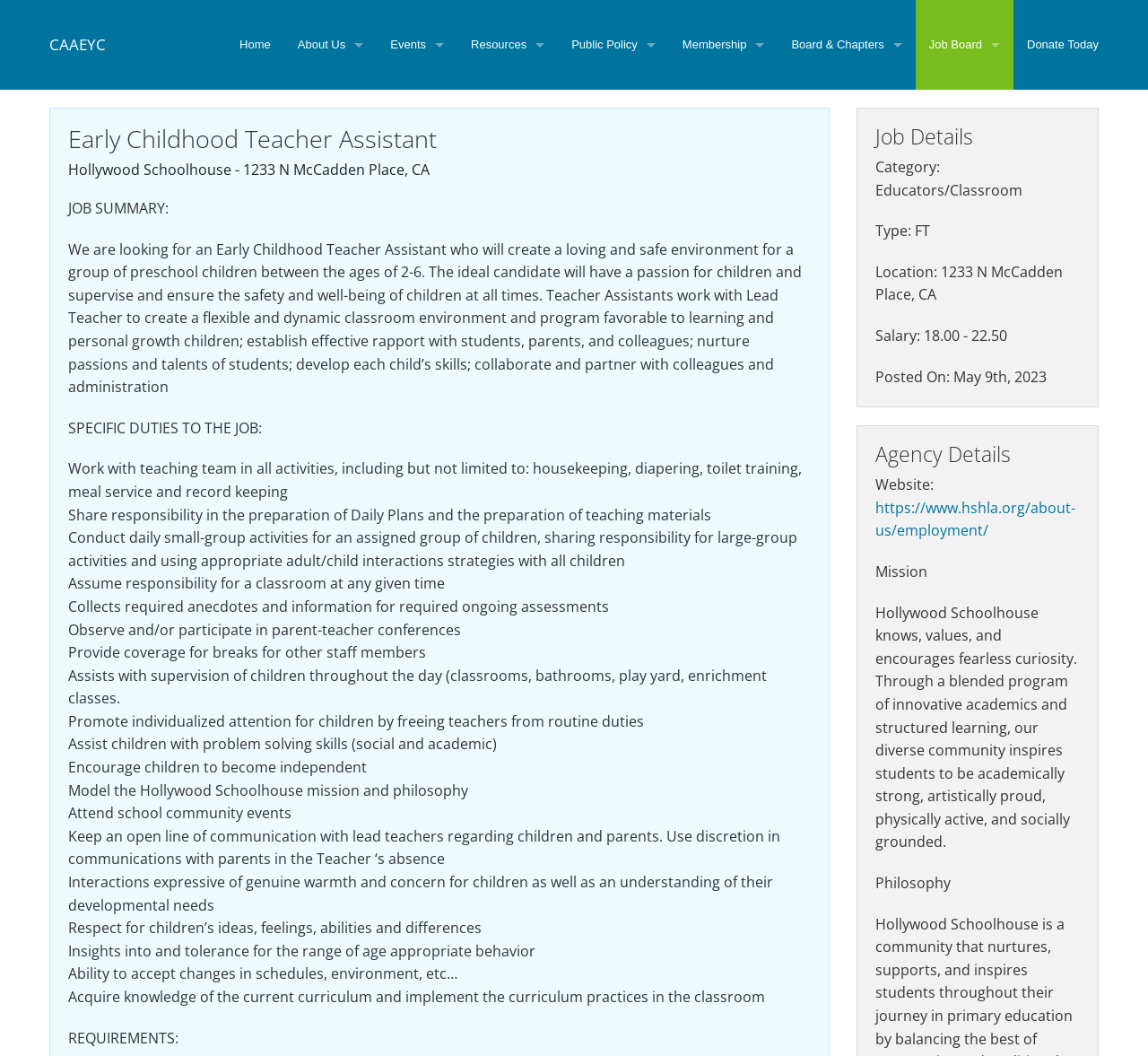Specify the bounding box coordinates of the region I need to click to perform the following instruction: "Click the 'Job Board' link". The coordinates must be four float numbers in the range of 0 to 1, i.e., [left, top, right, bottom].

[0.797, 0.0, 0.883, 0.085]